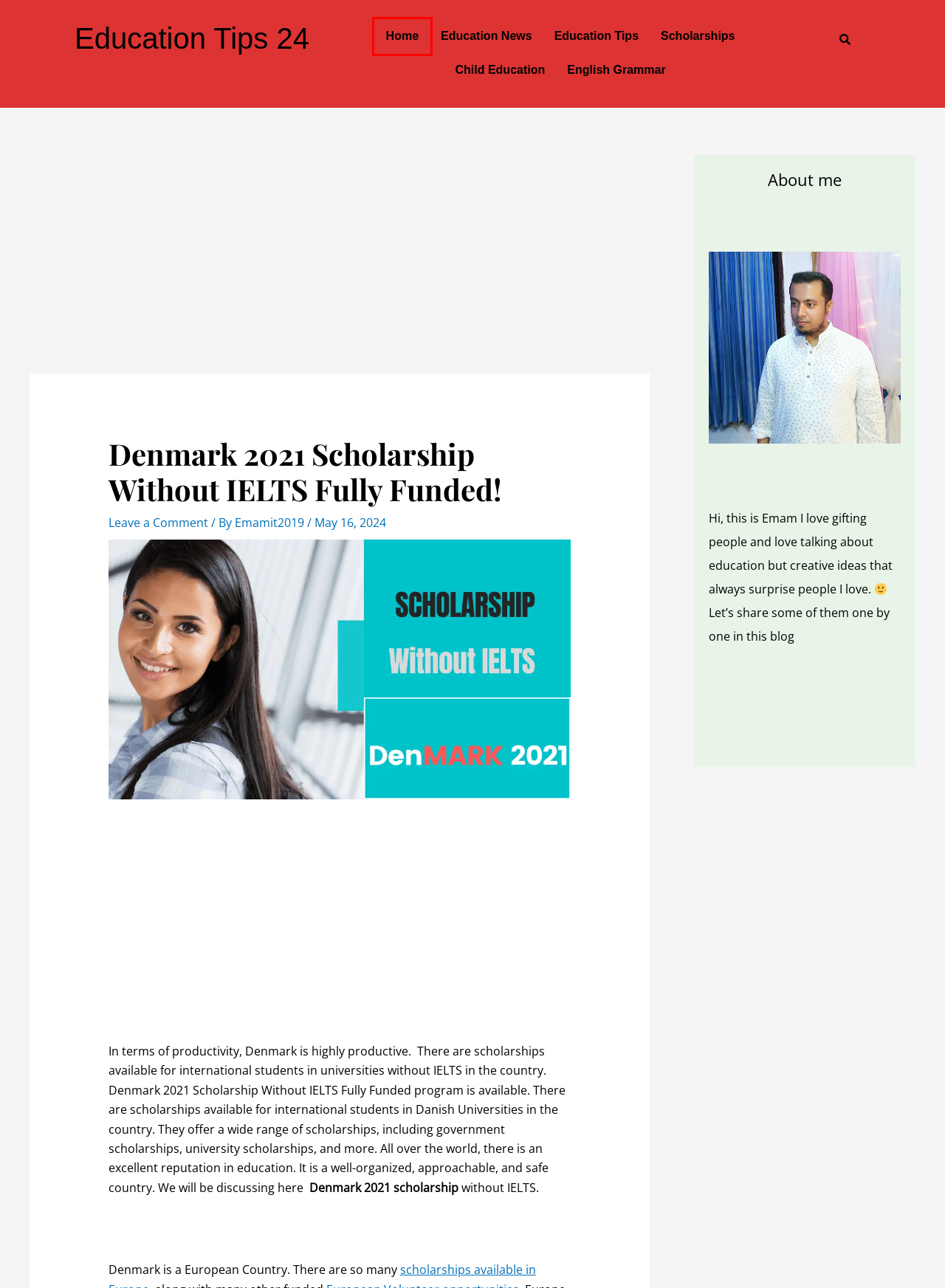Examine the webpage screenshot and identify the UI element enclosed in the red bounding box. Pick the webpage description that most accurately matches the new webpage after clicking the selected element. Here are the candidates:
A. Child Education
B. Scholarships in Russia Fully Funded Without IELTS 2021
C. Scholarships
D. Education News
E. Home
F. Education Tips
G. Is Canva Education the Same As Canva Pro
H. English Grammar

E